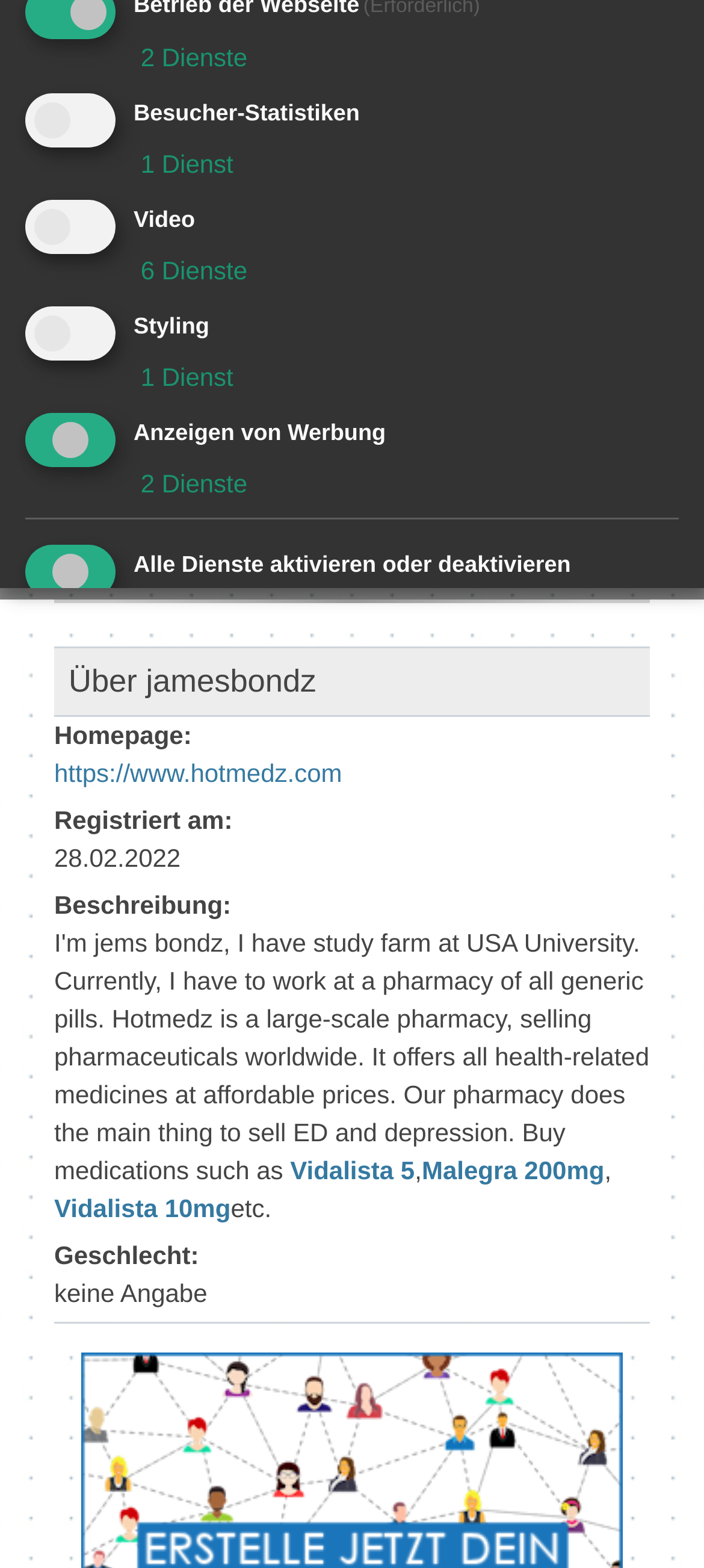Find the bounding box coordinates for the HTML element specified by: "https://www.hotmedz.com".

[0.077, 0.481, 0.486, 0.499]